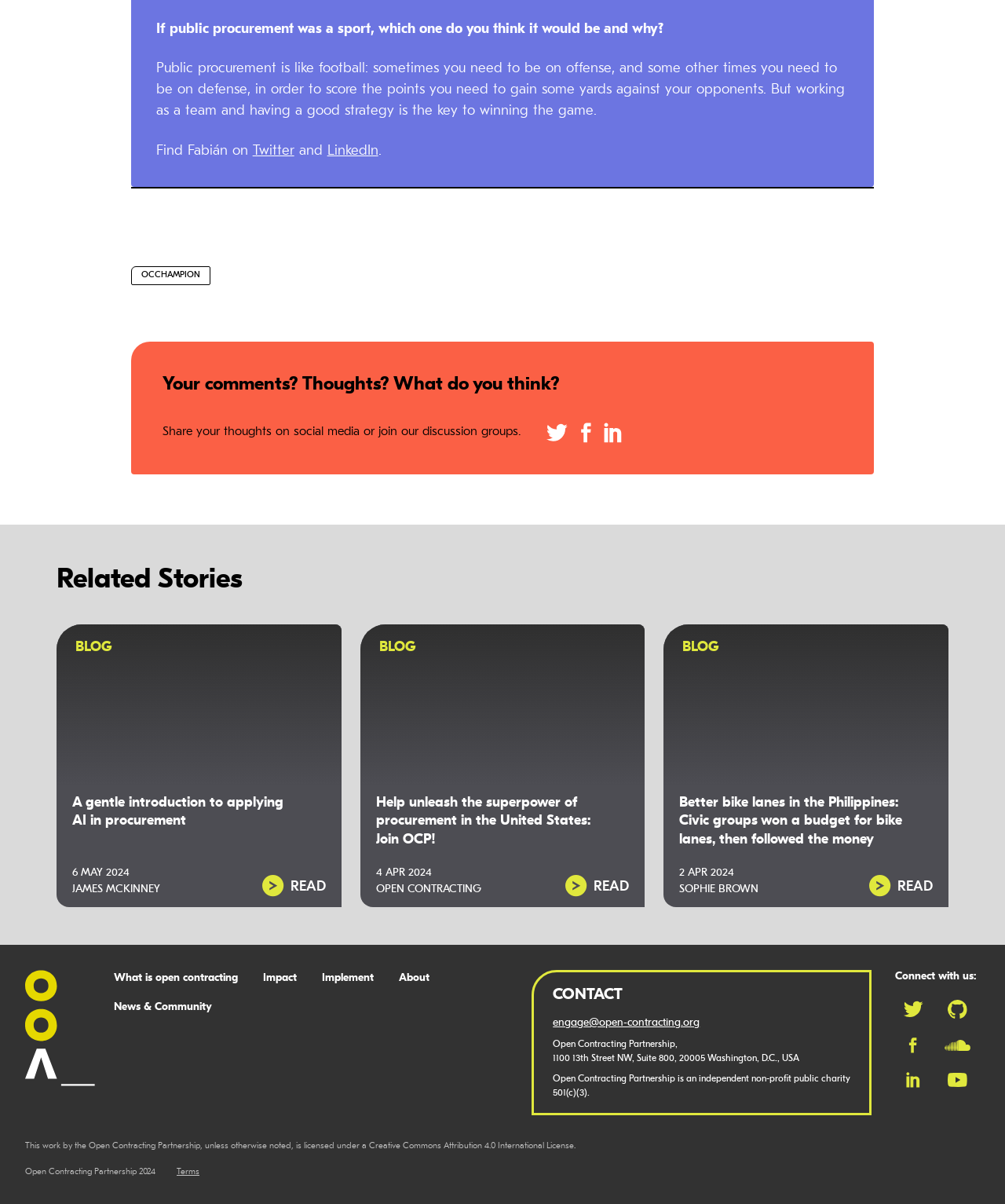What is the purpose of the 'Connect with us' section?
Answer the question in a detailed and comprehensive manner.

The purpose of the 'Connect with us' section is to provide links to the organization's social media profiles, such as Twitter, Github, Facebook, Soundcloud, LinkedIn, and YouTube, allowing users to connect with the organization on these platforms.